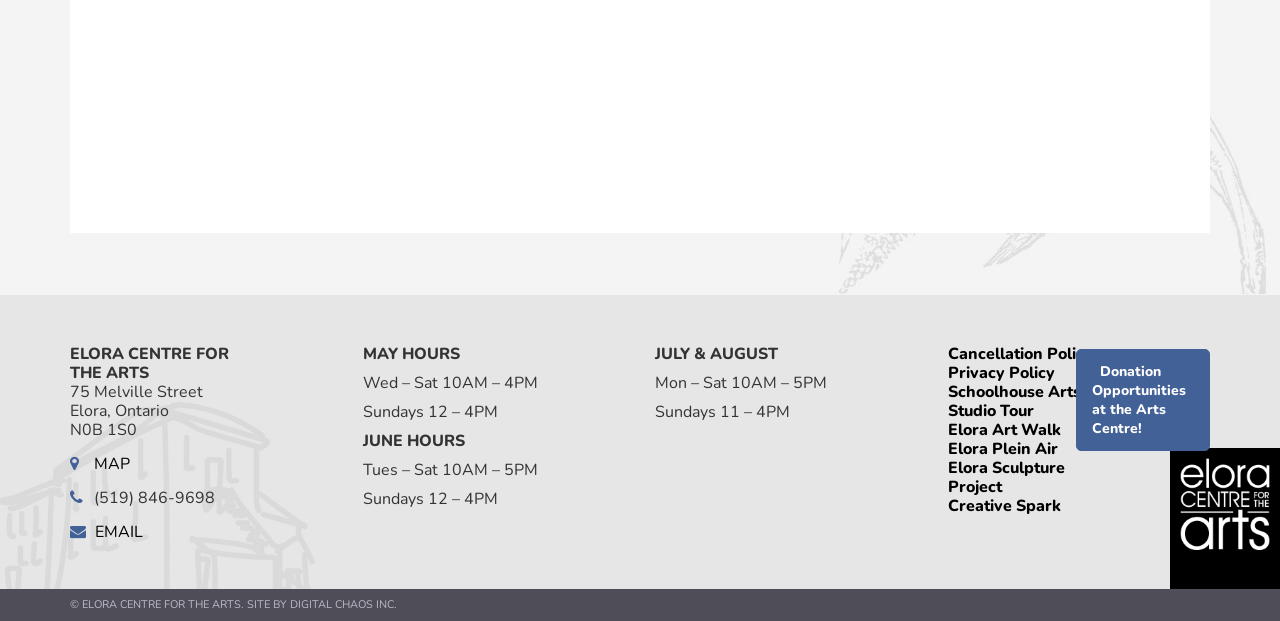Indicate the bounding box coordinates of the clickable region to achieve the following instruction: "read cancellation policy."

[0.74, 0.552, 0.854, 0.587]